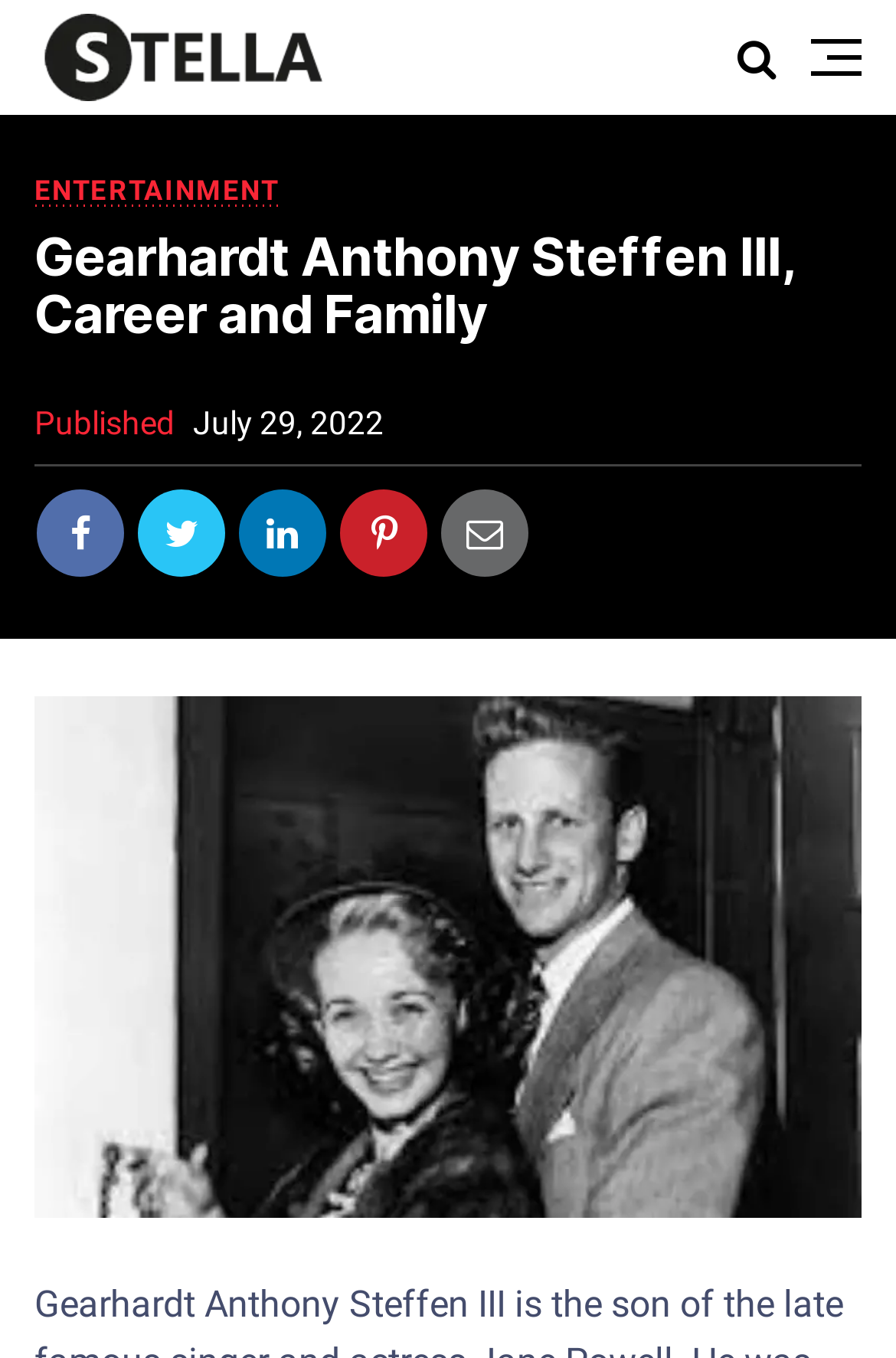Predict the bounding box coordinates of the UI element that matches this description: "alt="Life and Passion"". The coordinates should be in the format [left, top, right, bottom] with each value between 0 and 1.

[0.038, 0.019, 0.372, 0.06]